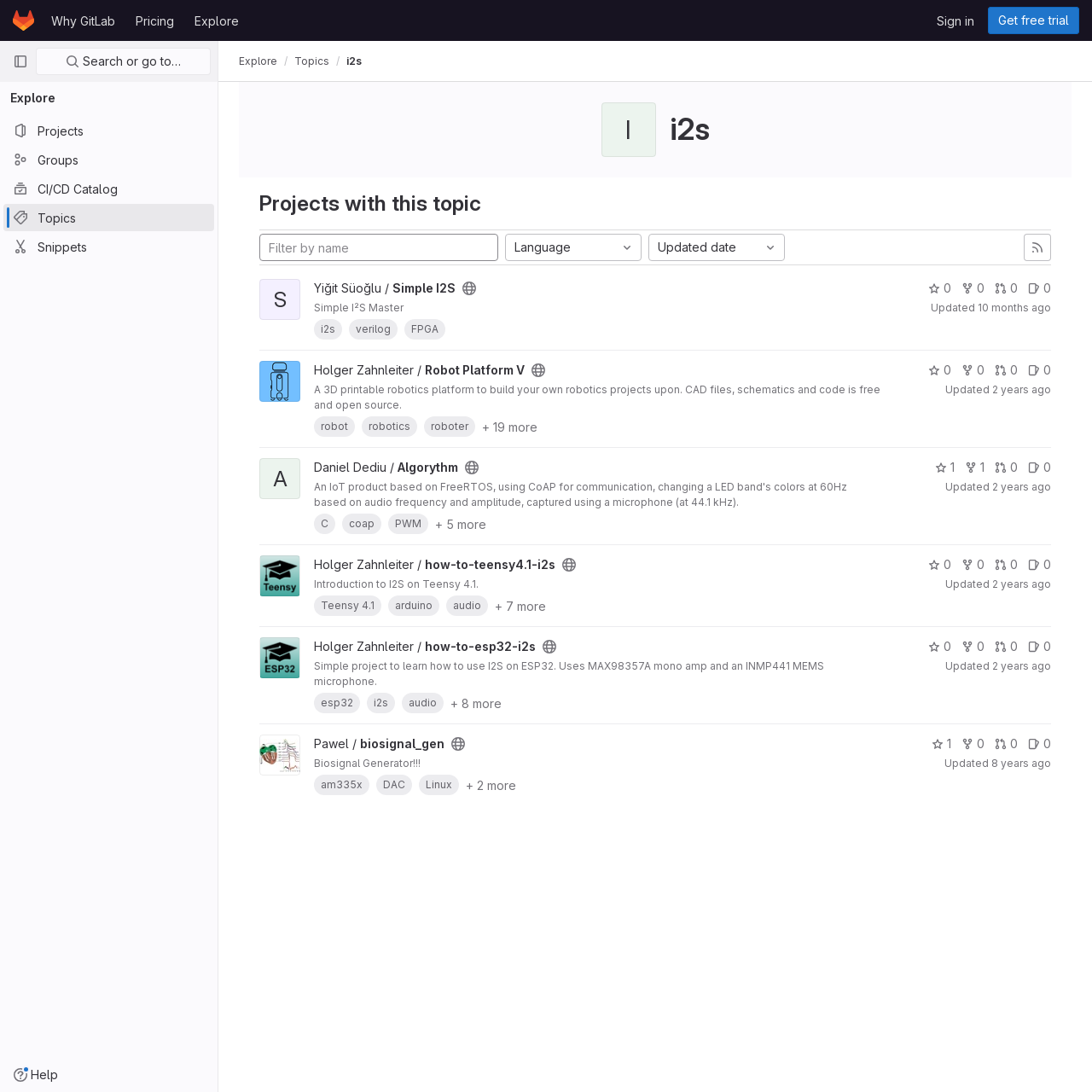What is the name of the first project?
Give a one-word or short-phrase answer derived from the screenshot.

Simple I²S